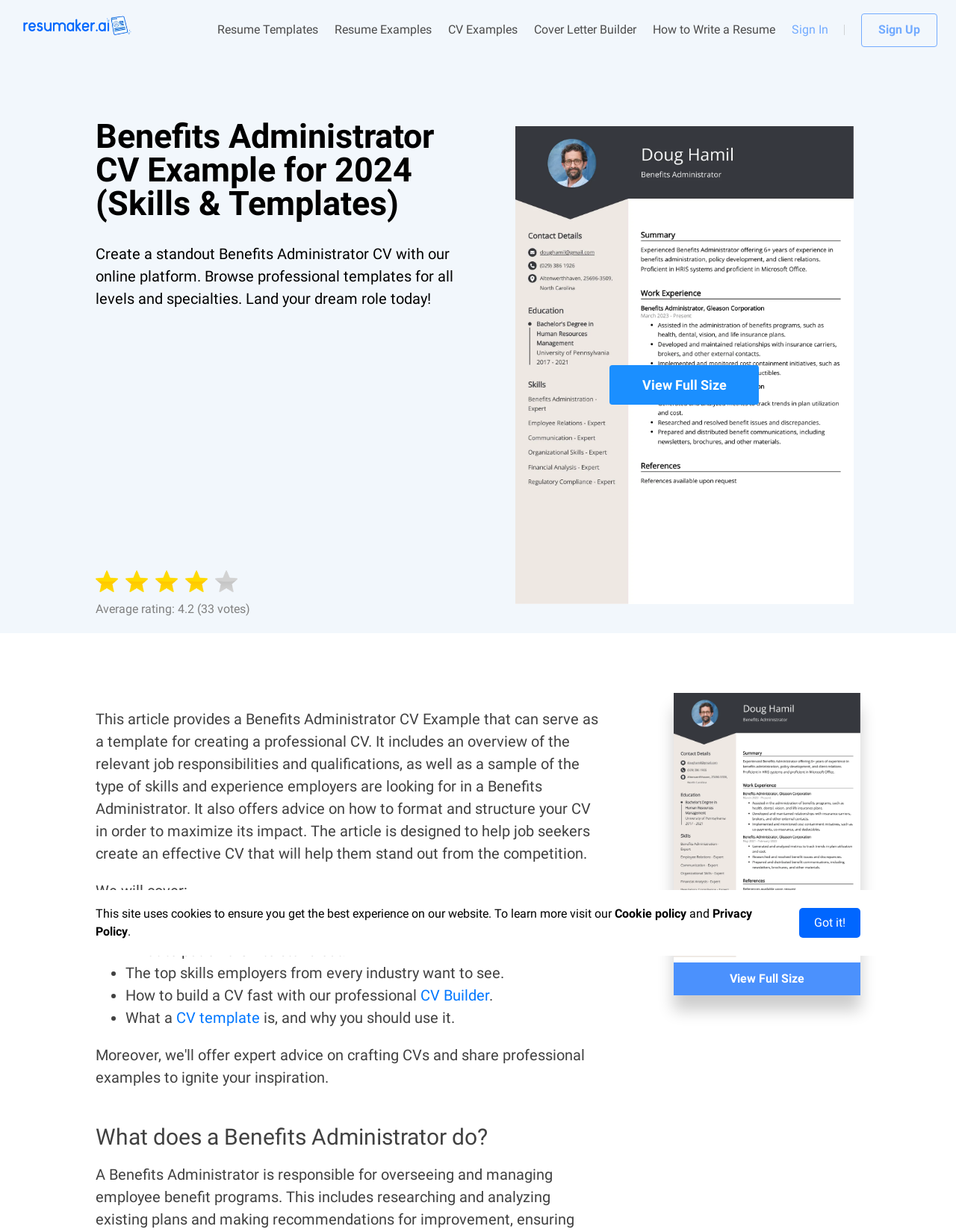Please identify the bounding box coordinates of the element that needs to be clicked to execute the following command: "View 'Benefits Administrator CV Example'". Provide the bounding box using four float numbers between 0 and 1, formatted as [left, top, right, bottom].

[0.5, 0.102, 0.9, 0.49]